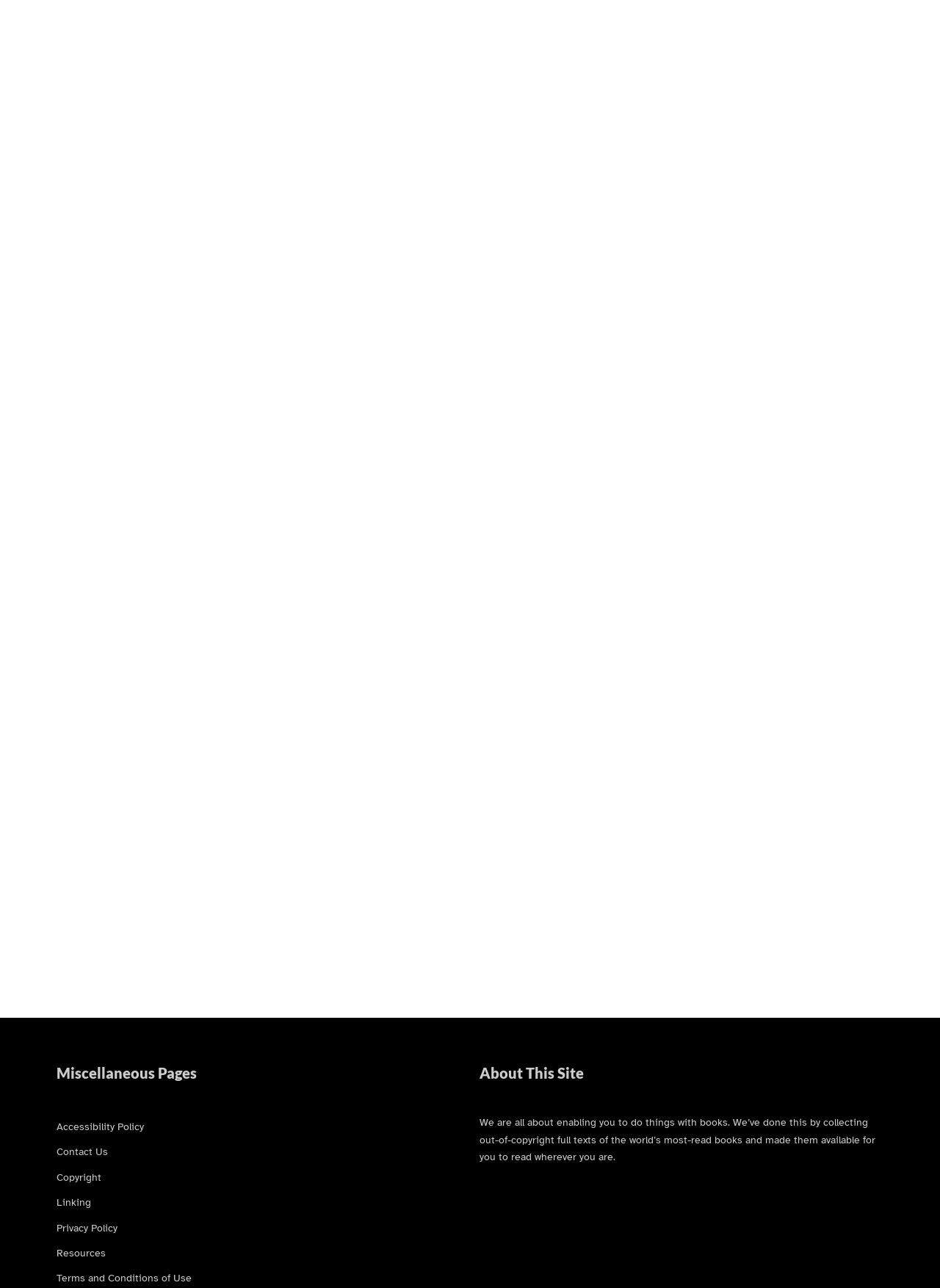Please indicate the bounding box coordinates for the clickable area to complete the following task: "Share on Facebook". The coordinates should be specified as four float numbers between 0 and 1, i.e., [left, top, right, bottom].

[0.222, 0.408, 0.272, 0.444]